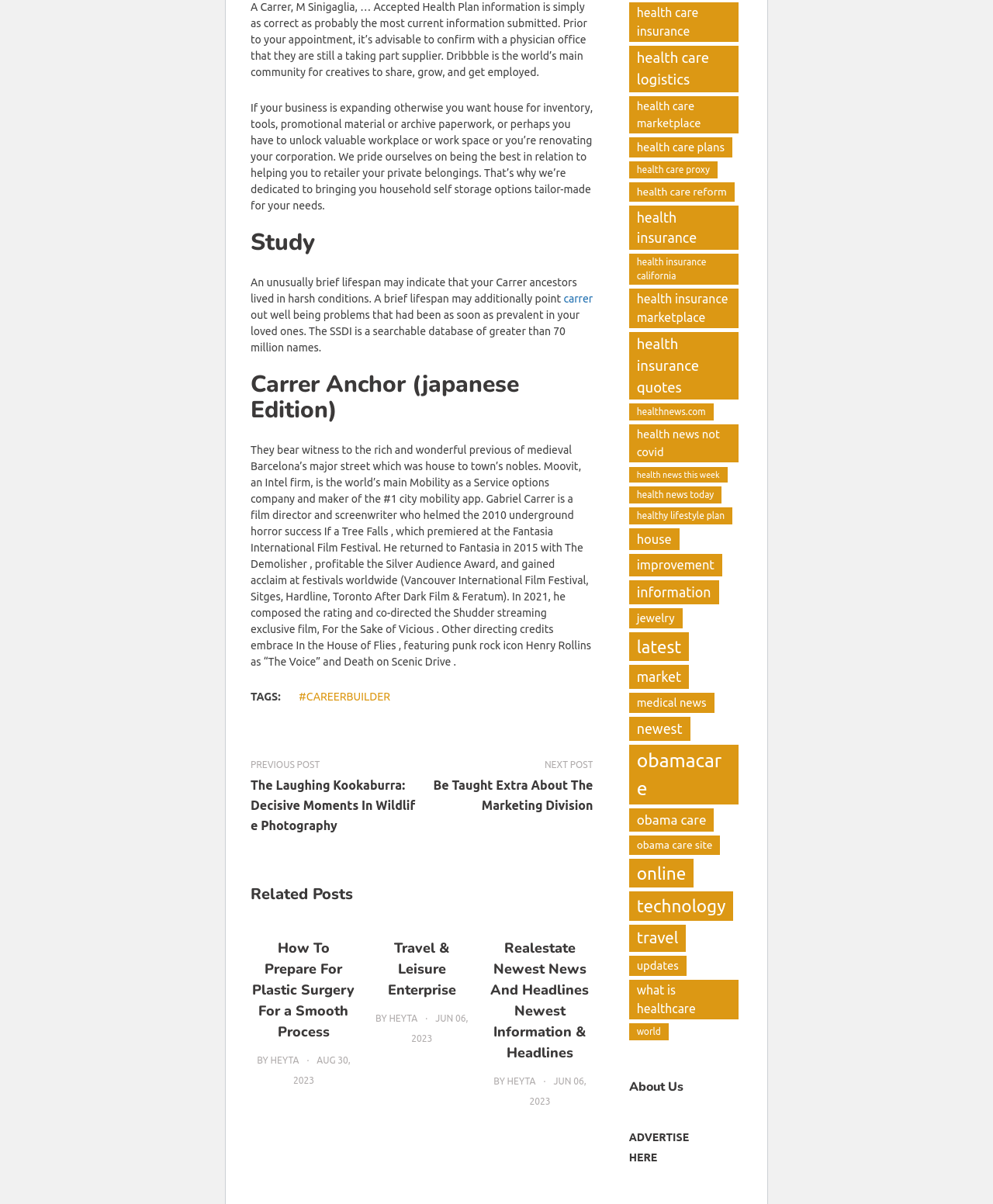Locate the bounding box coordinates of the element that needs to be clicked to carry out the instruction: "Browse the 'health care insurance' category". The coordinates should be given as four float numbers ranging from 0 to 1, i.e., [left, top, right, bottom].

[0.633, 0.002, 0.744, 0.035]